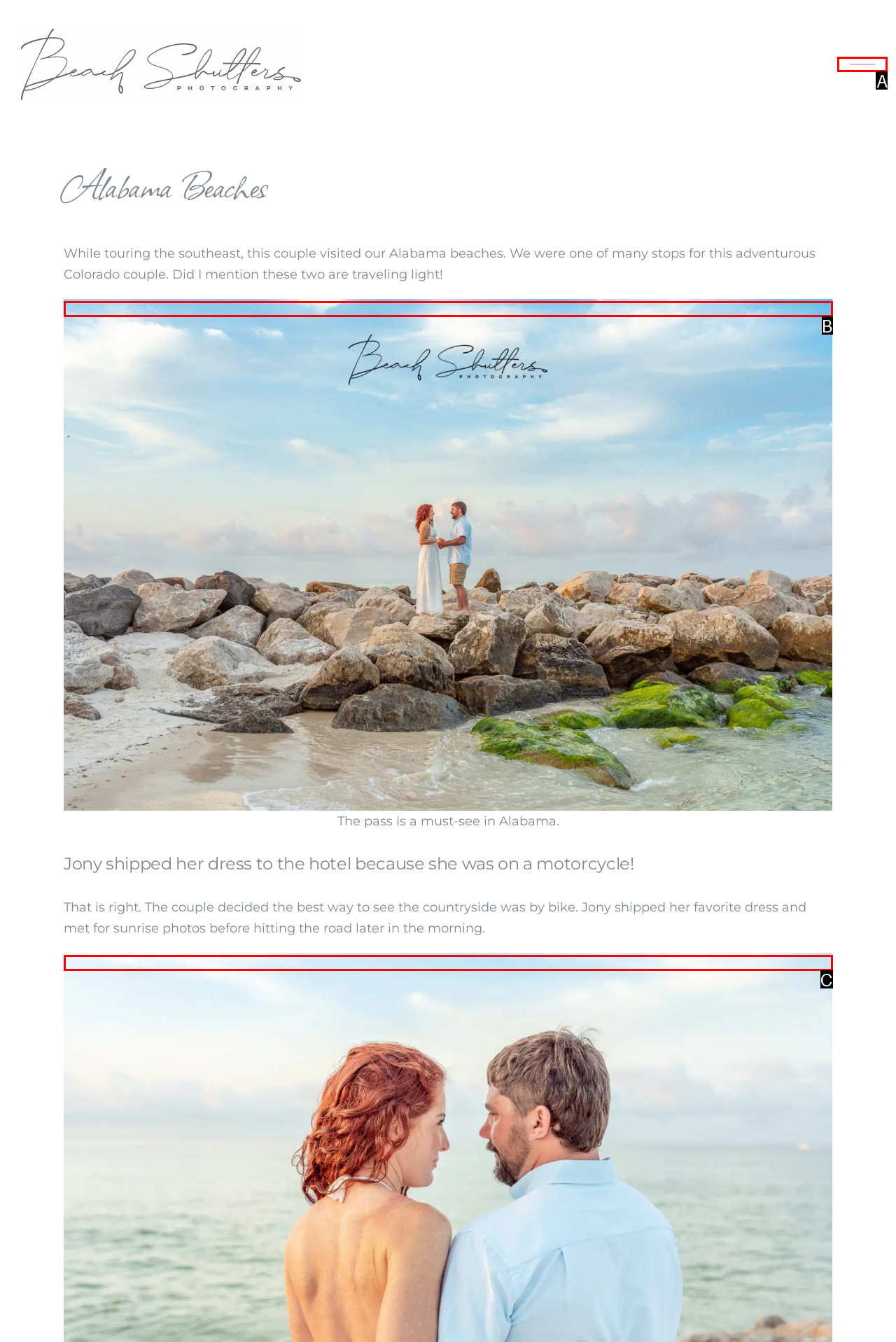Based on the element description: aria-label="Toggle Menu", choose the HTML element that matches best. Provide the letter of your selected option.

A